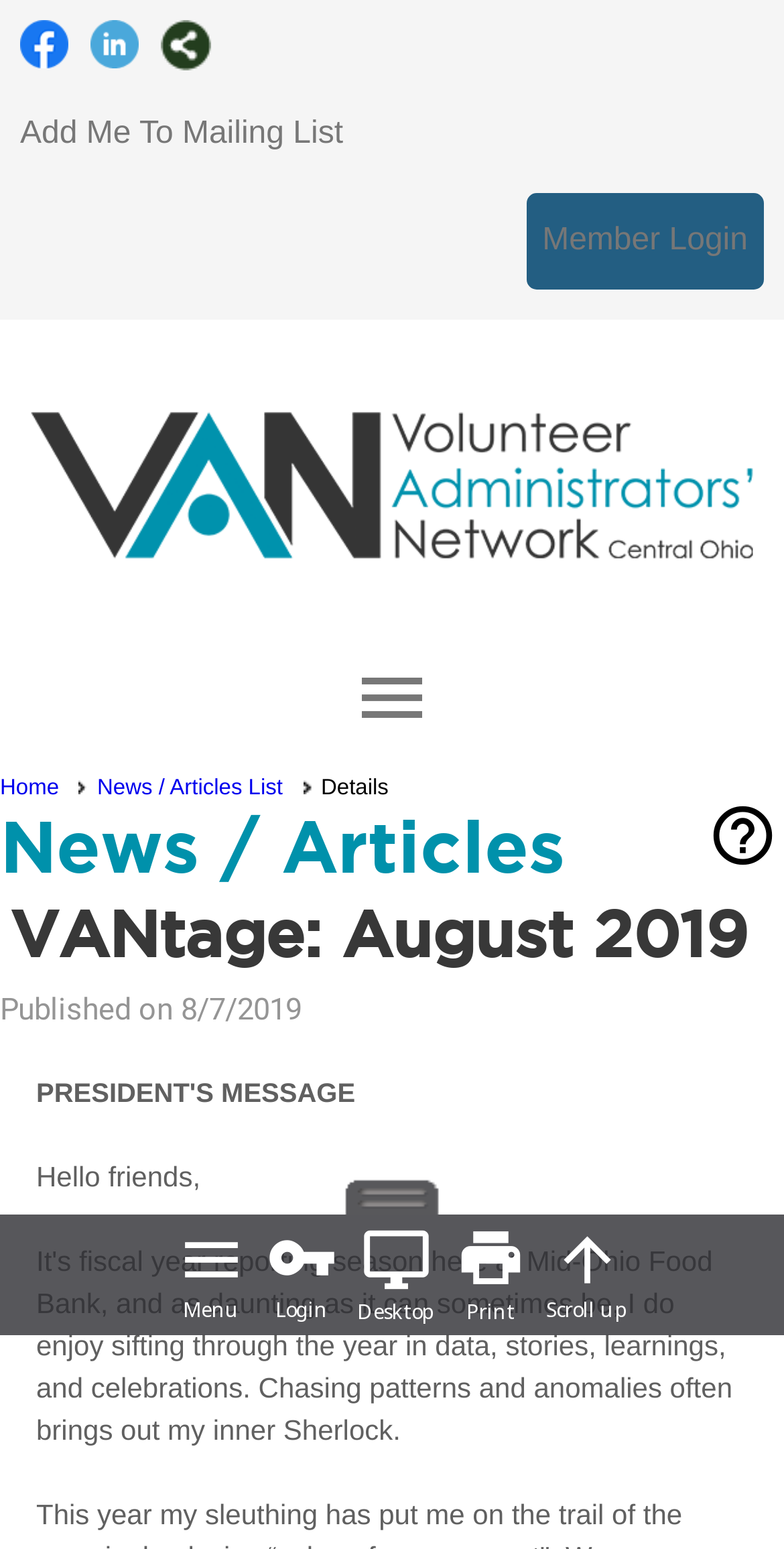Point out the bounding box coordinates of the section to click in order to follow this instruction: "Login".

[0.34, 0.791, 0.429, 0.858]